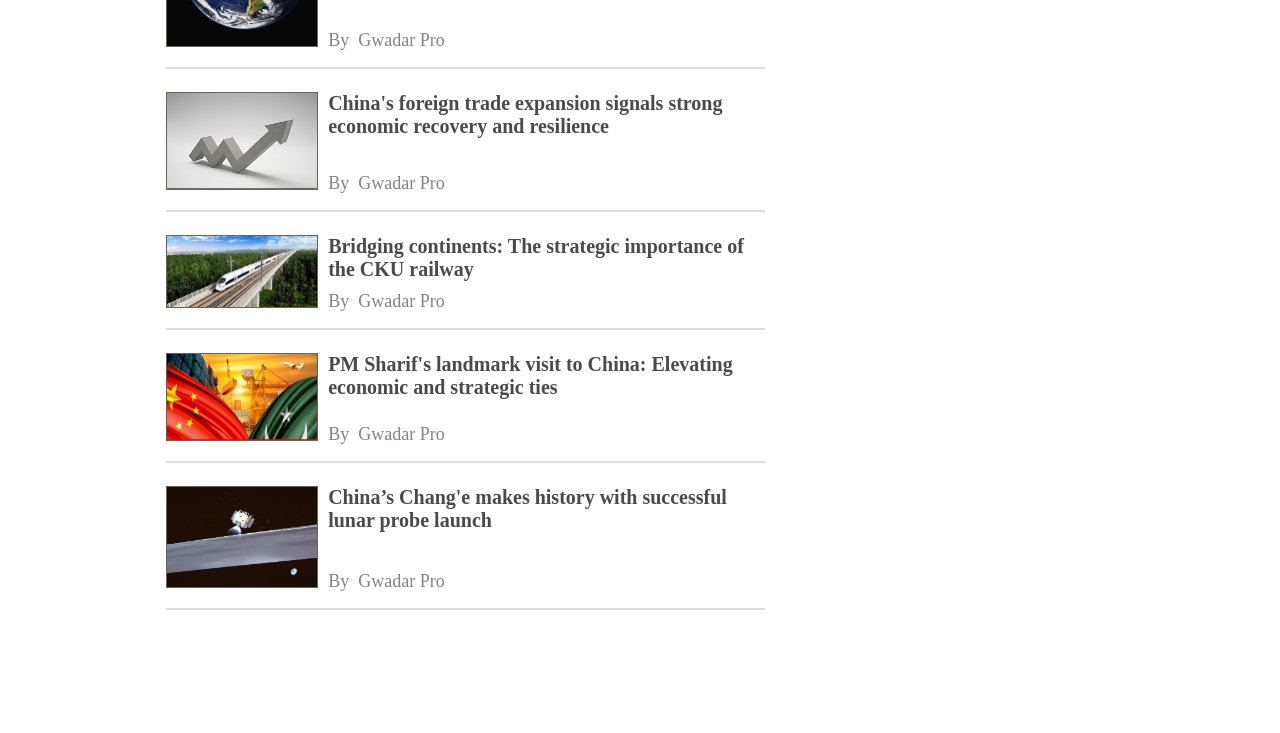Identify the bounding box coordinates of the section that should be clicked to achieve the task described: "View article about Bridging continents".

[0.256, 0.32, 0.598, 0.383]